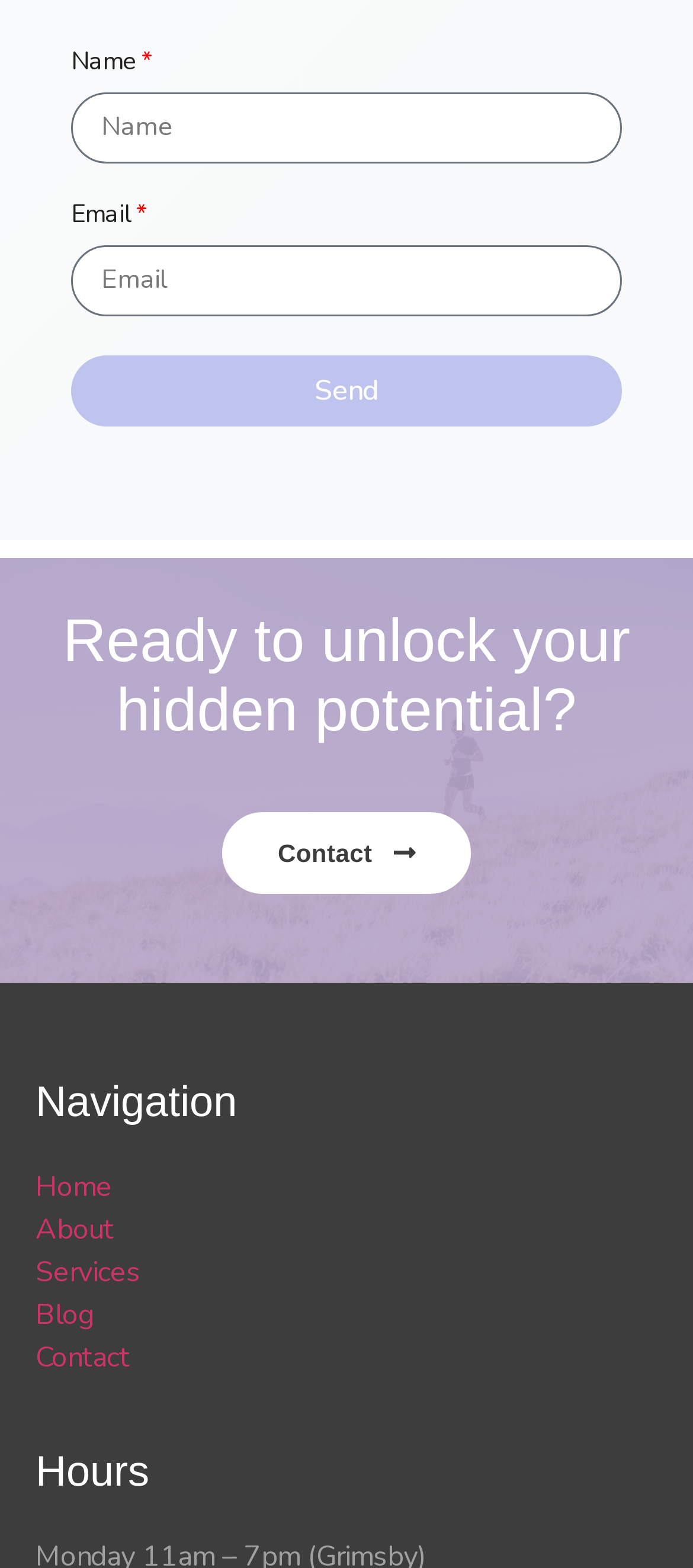What is the function of the 'Send' button?
Give a one-word or short phrase answer based on the image.

Submit form